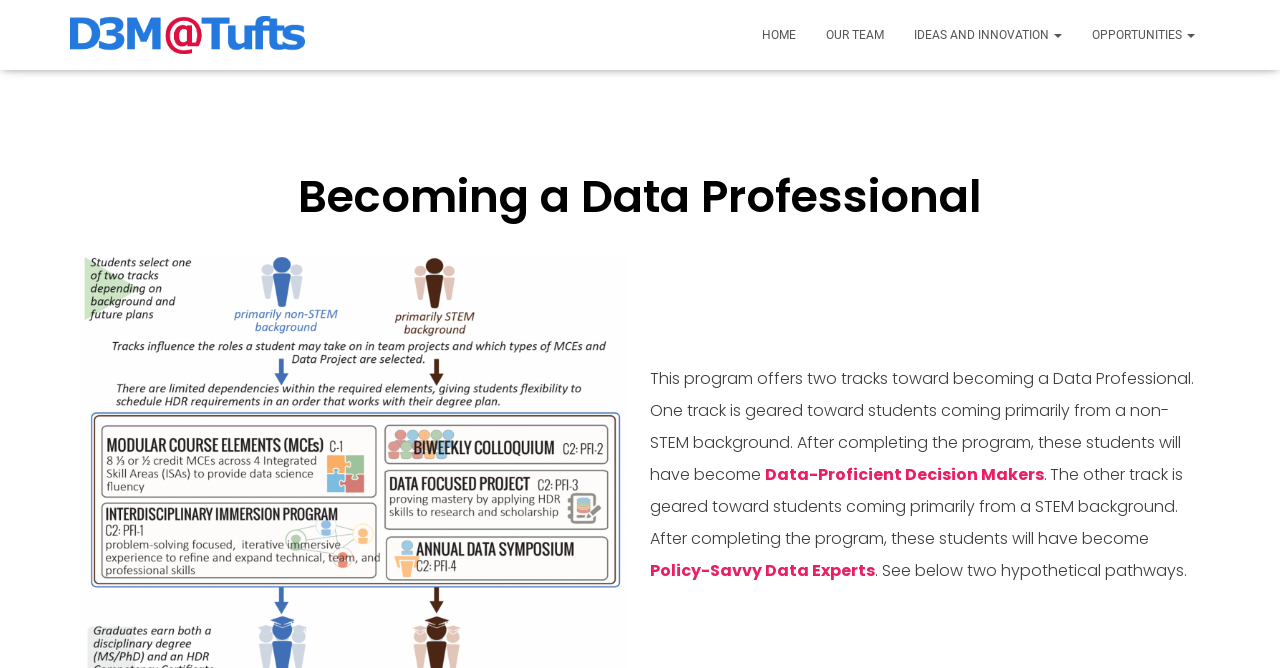How many navigation links are available at the top?
Using the screenshot, give a one-word or short phrase answer.

Four